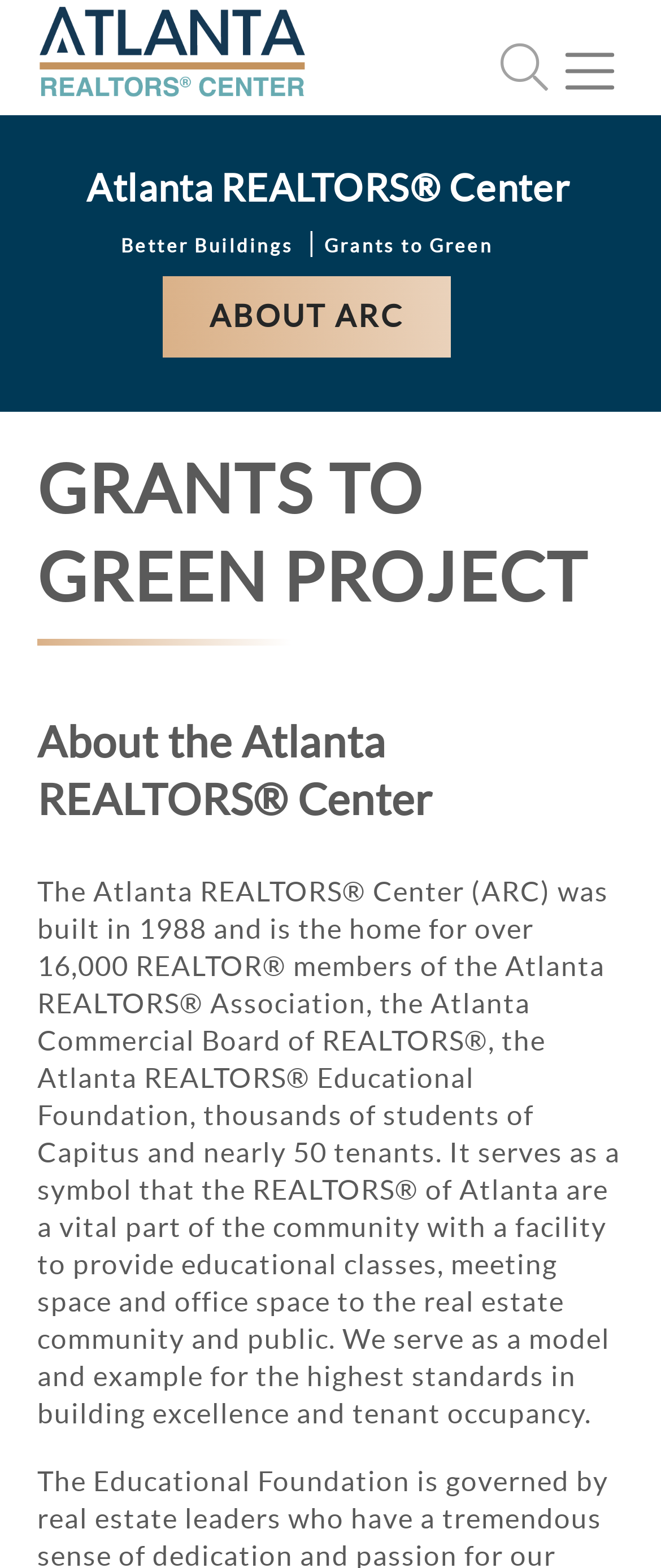Identify the bounding box of the HTML element described as: "Atlanta REALTORS® Center".

[0.131, 0.099, 0.797, 0.142]